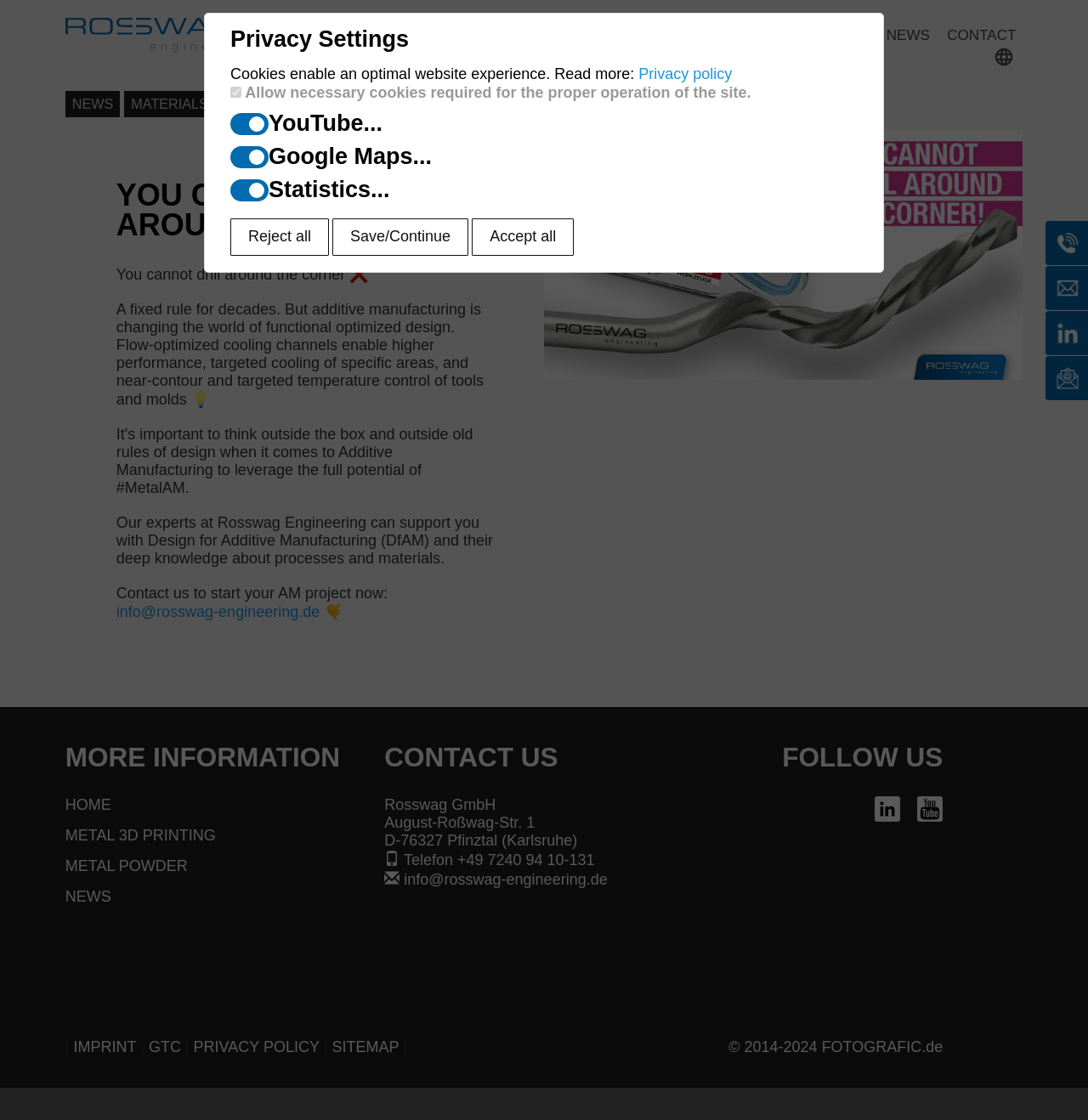Locate the bounding box coordinates of the element's region that should be clicked to carry out the following instruction: "View company information". The coordinates need to be four float numbers between 0 and 1, i.e., [left, top, right, bottom].

[0.726, 0.013, 0.805, 0.05]